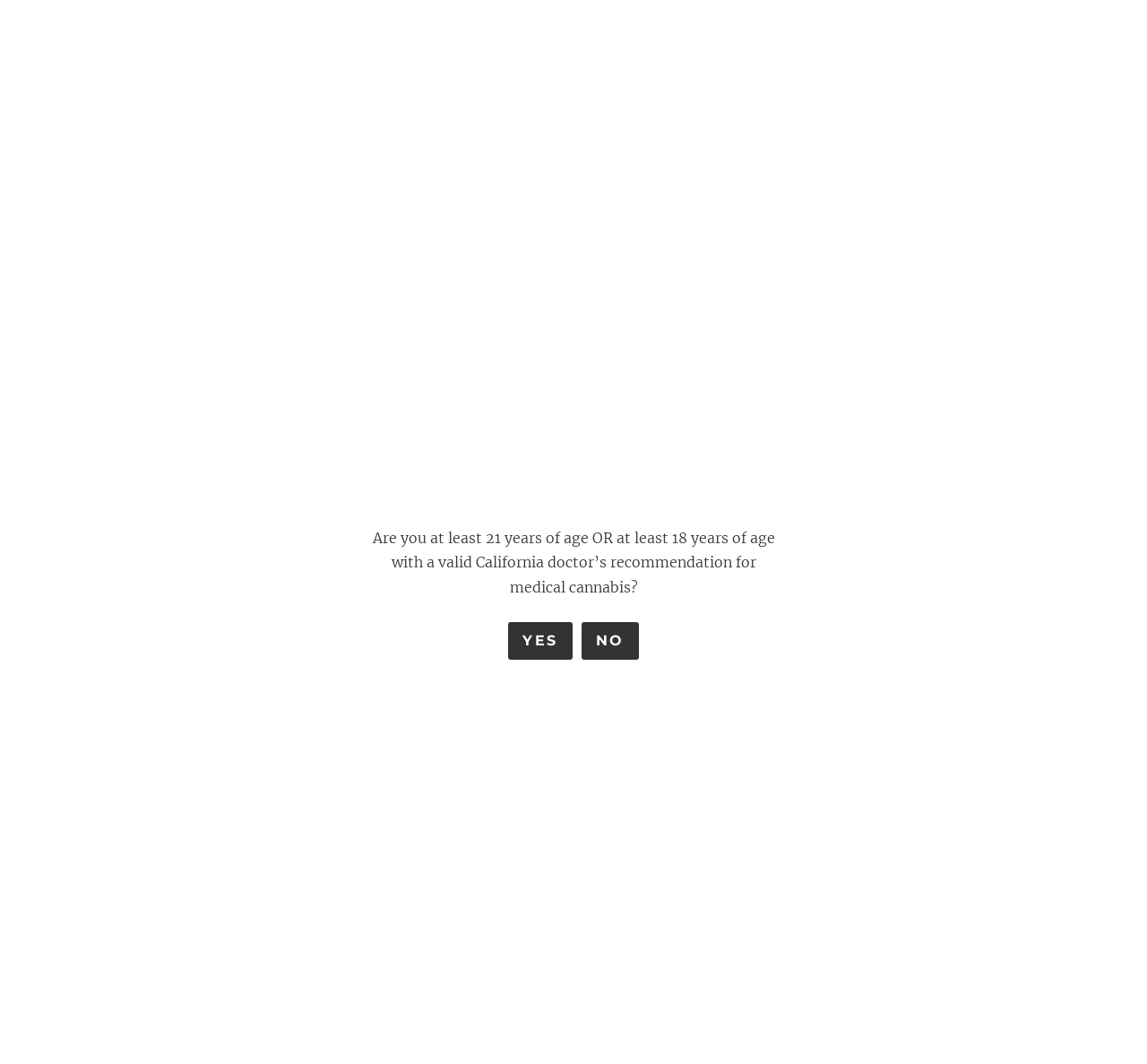Identify the bounding box coordinates for the UI element described by the following text: "Cannabis Dispensary in Sacramento, California". Provide the coordinates as four float numbers between 0 and 1, in the format [left, top, right, bottom].

[0.744, 0.465, 0.921, 0.5]